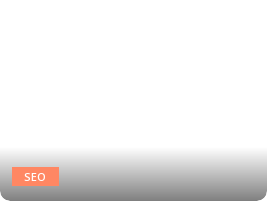Analyze the image and answer the question with as much detail as possible: 
What is the purpose of the SEO button?

The SEO button is designed to serve as an interactive link, inviting users to explore topics related to search engine optimization (SEO), as stated in the caption, which suggests that the webpage is centered around digital marketing or online strategies.